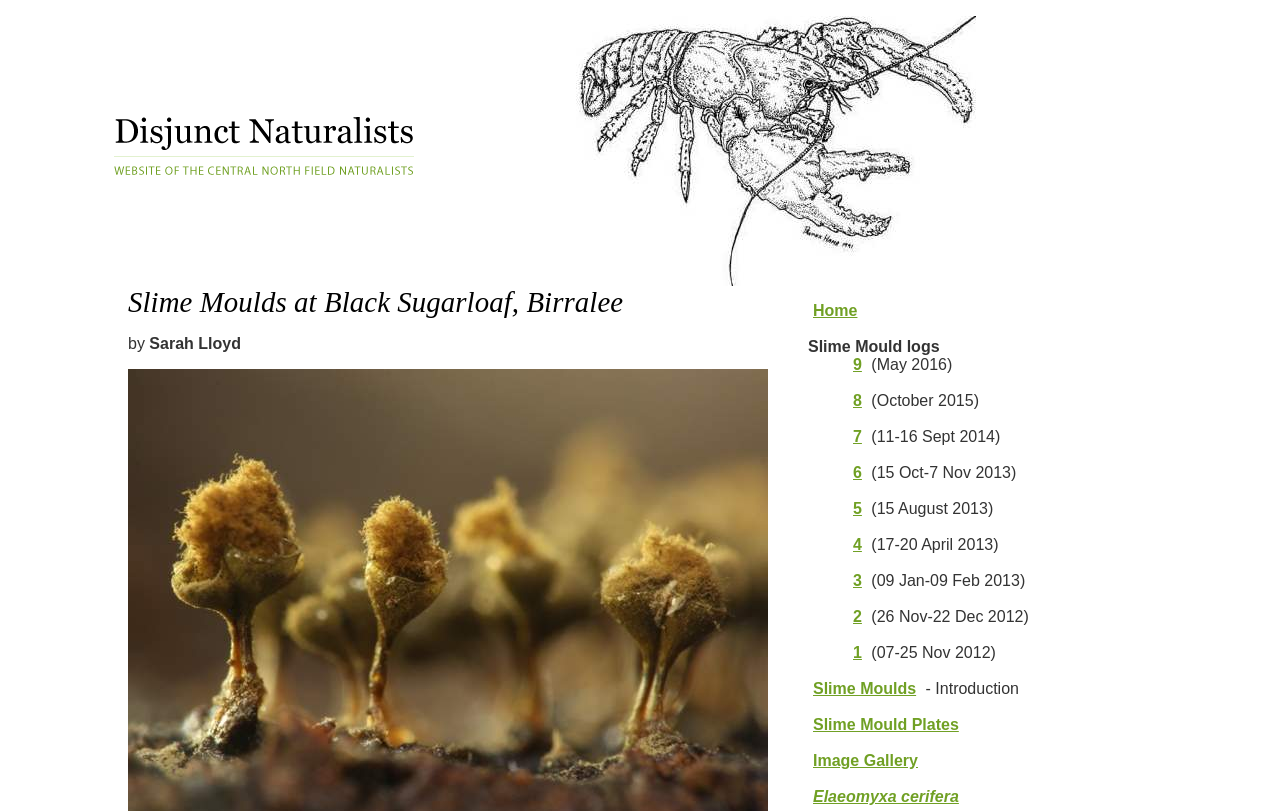What is the topic of the link at the bottom of the webpage?
Using the details from the image, give an elaborate explanation to answer the question.

The topic of the link at the bottom of the webpage can be determined by looking at the link element with the text 'Elaeomyxa cerifera' on the webpage.